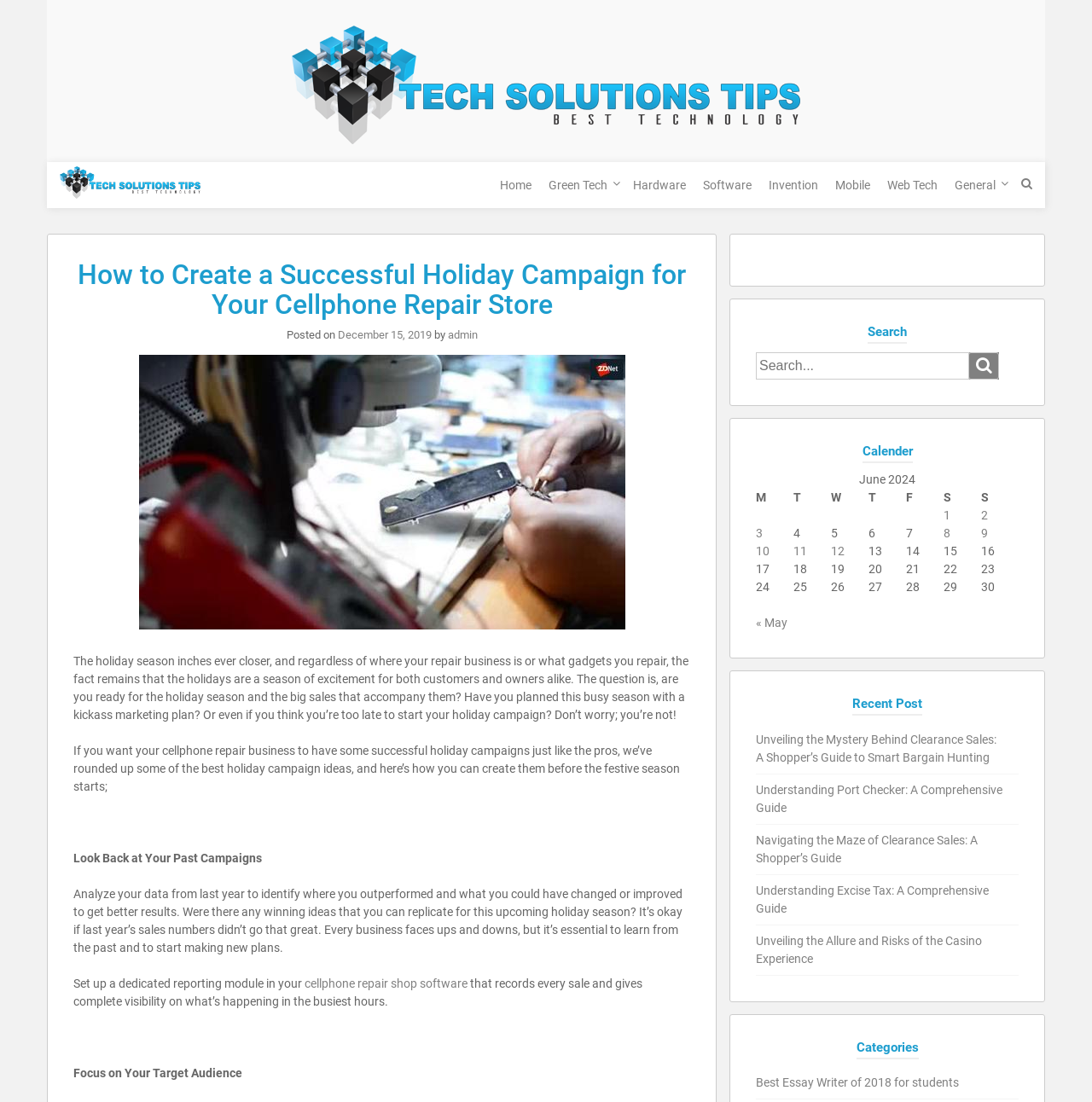Indicate the bounding box coordinates of the element that must be clicked to execute the instruction: "Search for something". The coordinates should be given as four float numbers between 0 and 1, i.e., [left, top, right, bottom].

[0.692, 0.319, 0.933, 0.344]